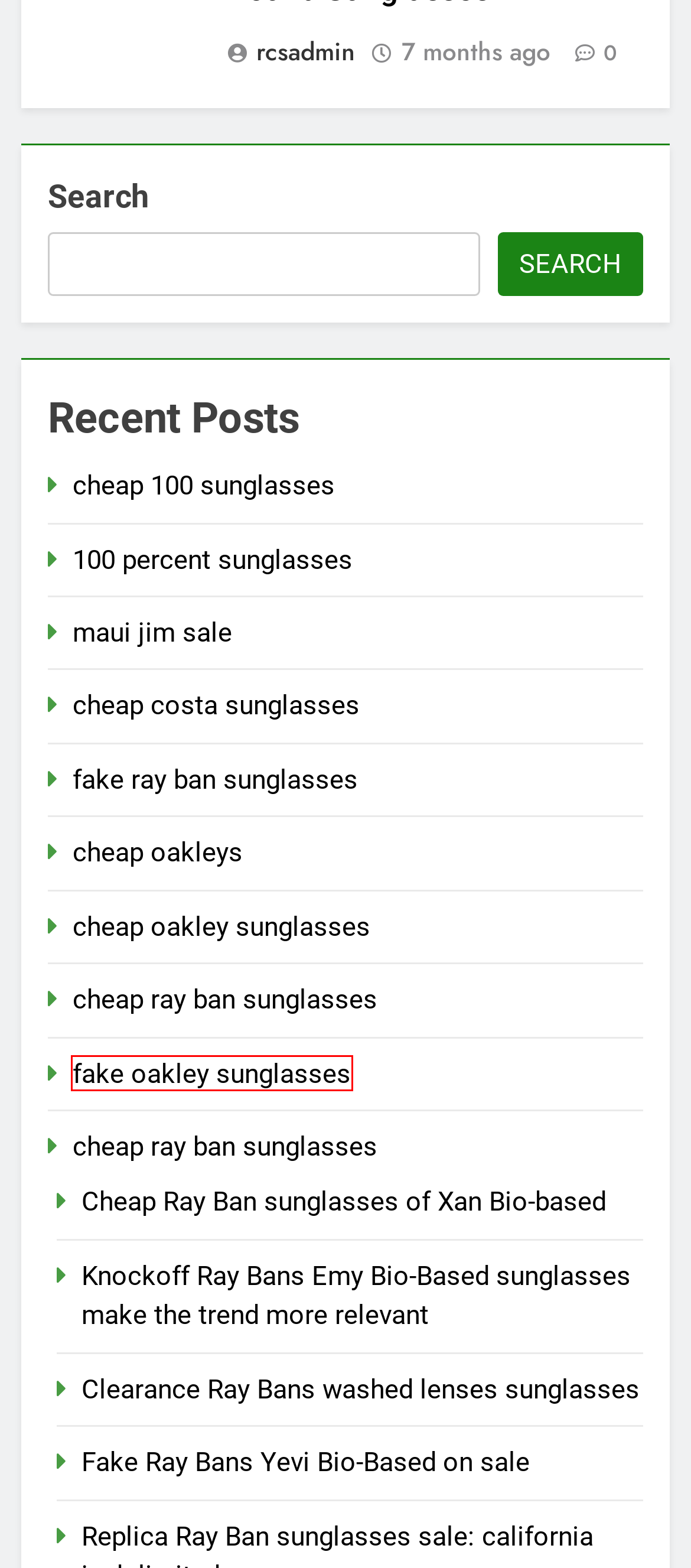You have a screenshot of a webpage with an element surrounded by a red bounding box. Choose the webpage description that best describes the new page after clicking the element inside the red bounding box. Here are the candidates:
A. Discount Ray Ban sunglasses for aged 7-10 kids - Cheap Ray Ban Sunglasses Sale
B. October 2023 - Cheap Ray Ban Sunglasses Sale
C. Cheap Ray Ban Sunglasses, Ray Bans Outlet Sale -
D. Fake Ray Bans Yevi Bio-Based on sale - Cheap Ray Ban Sunglasses Sale
E. June 2024 - Cheap Ray Ban Sunglasses Sale
F. Fake Oakley sunglasses, knockoff Oakleys cheap for sale store
G. Cheap Ray Ban Sunglasses Archives - Cheap Ray Ban Sunglasses Sale
H. December 2023 - Cheap Ray Ban Sunglasses Sale

F